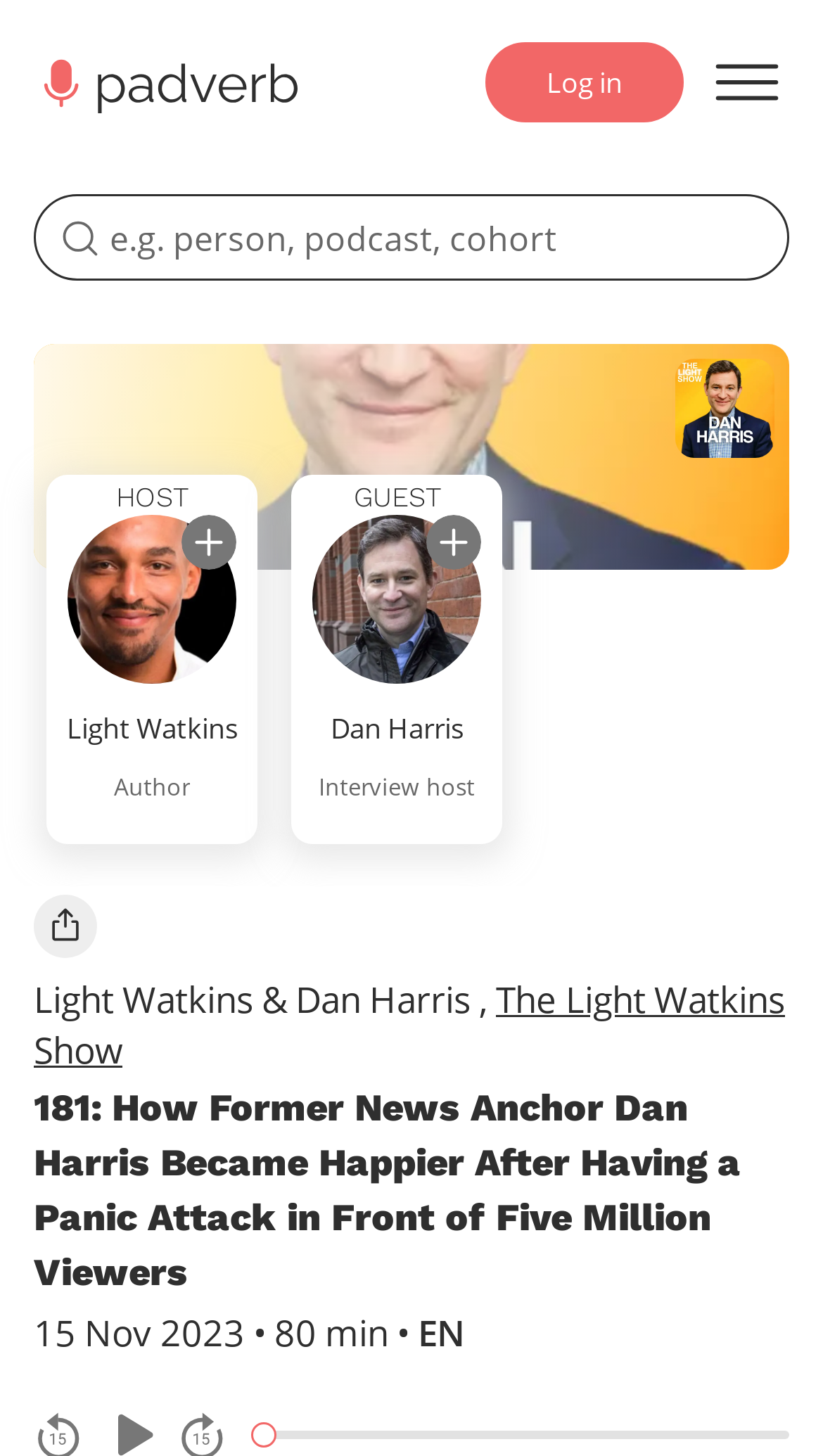Identify the bounding box coordinates of the clickable region necessary to fulfill the following instruction: "Click the log in button". The bounding box coordinates should be four float numbers between 0 and 1, i.e., [left, top, right, bottom].

[0.59, 0.029, 0.831, 0.084]